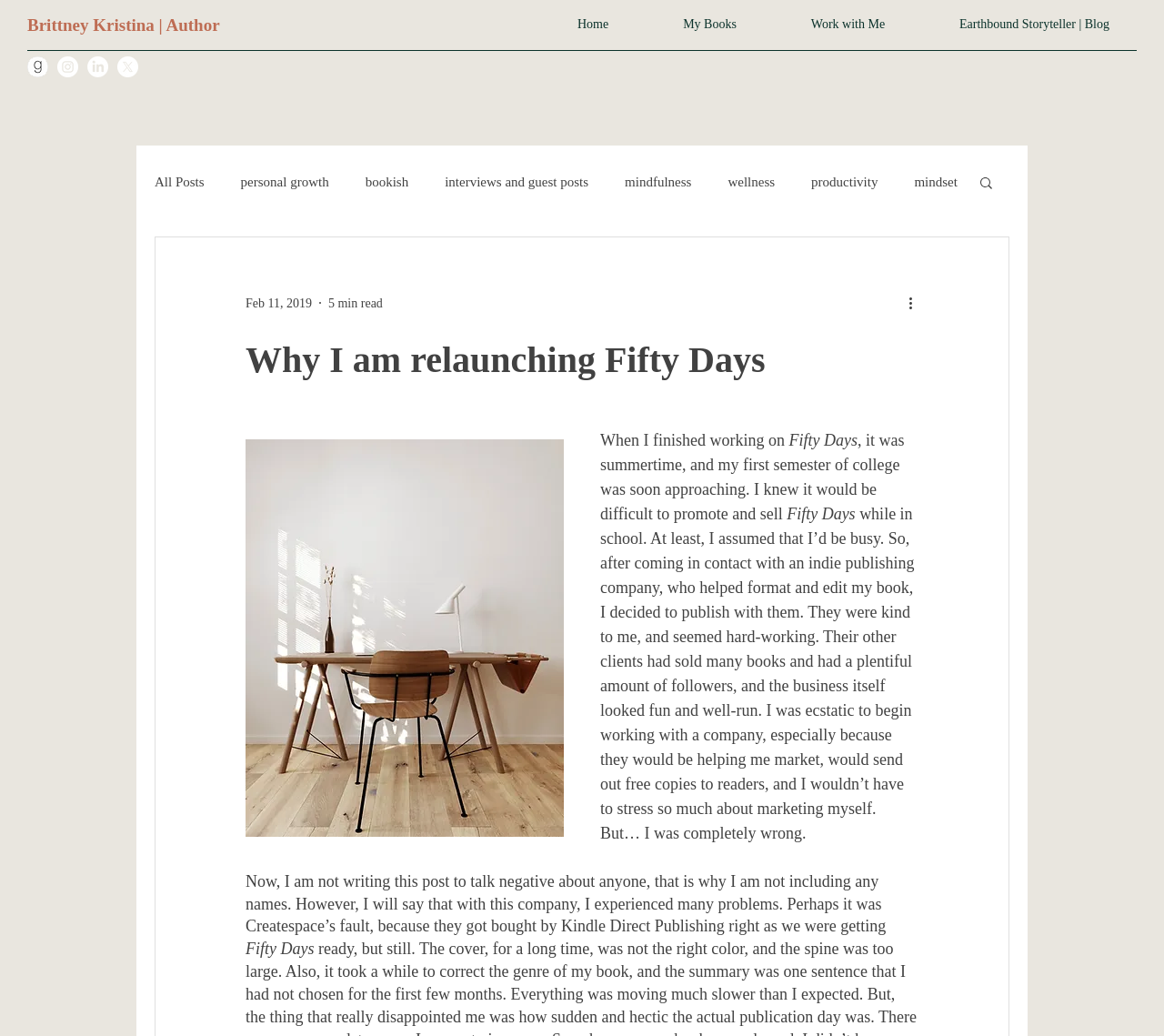Please determine the bounding box coordinates of the section I need to click to accomplish this instruction: "Click the 'Instagram' social media link".

[0.049, 0.054, 0.067, 0.075]